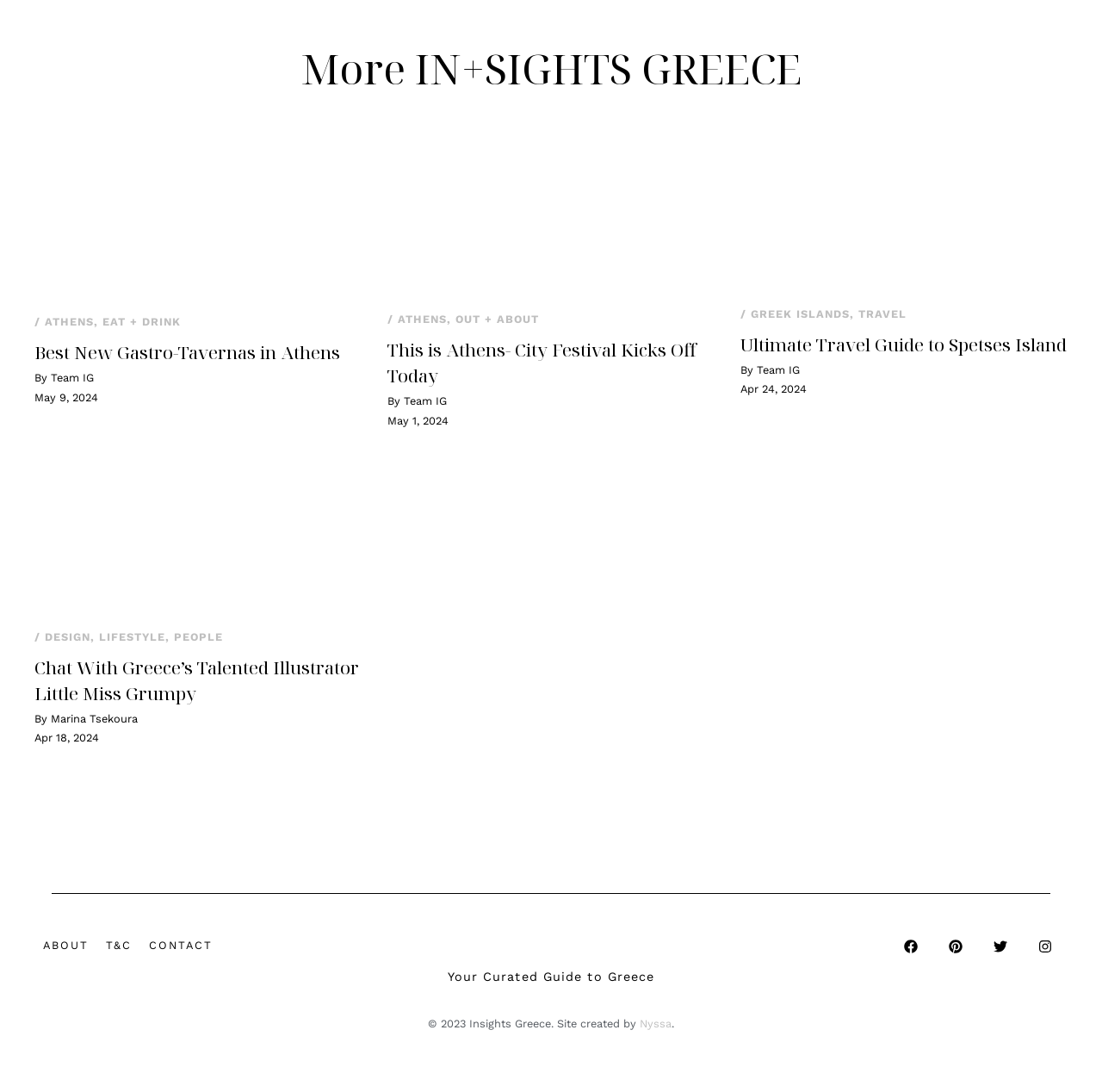Using the details in the image, give a detailed response to the question below:
What is the category of the article about gastro tavernas?

I found the answer by looking at the link 'Best New Gastro Tavernas in Athens' which is located at the coordinates [0.062, 0.12, 0.297, 0.28]. This link is categorized under 'EAT + DRINK' and 'ATHENS', indicating that it is an article about gastro tavernas in Athens.